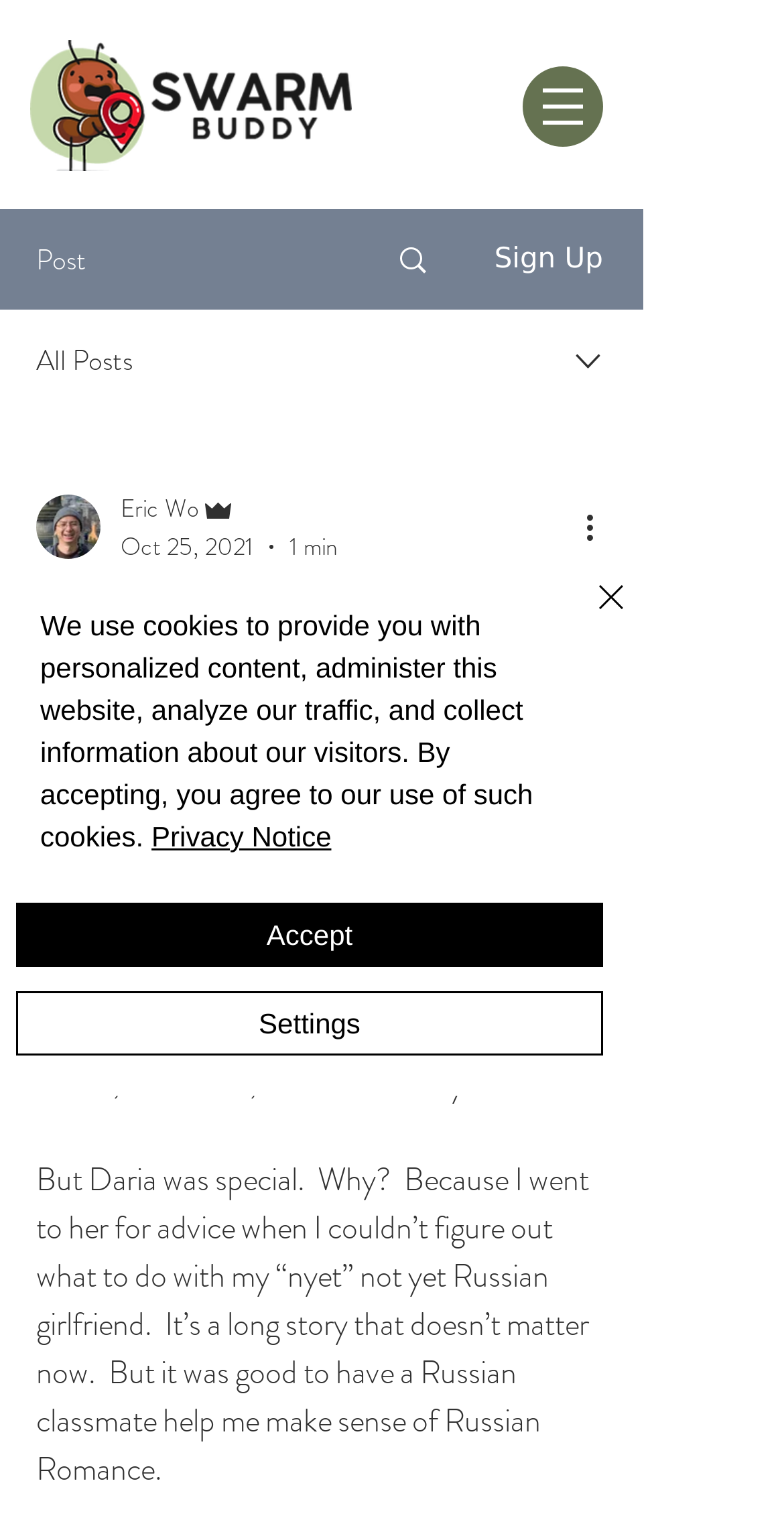Answer the question using only one word or a concise phrase: What is the date of the post?

Oct 25, 2021